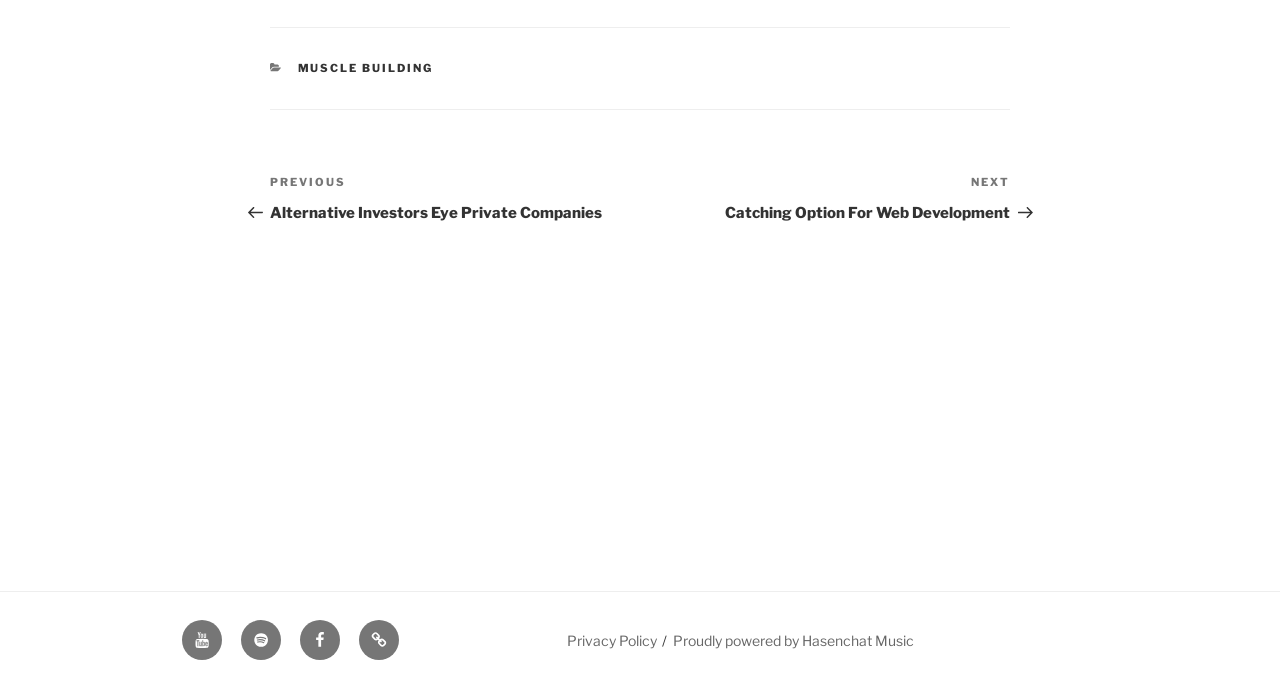Provide the bounding box coordinates of the HTML element described as: "Privacy Policy". The bounding box coordinates should be four float numbers between 0 and 1, i.e., [left, top, right, bottom].

[0.443, 0.917, 0.513, 0.942]